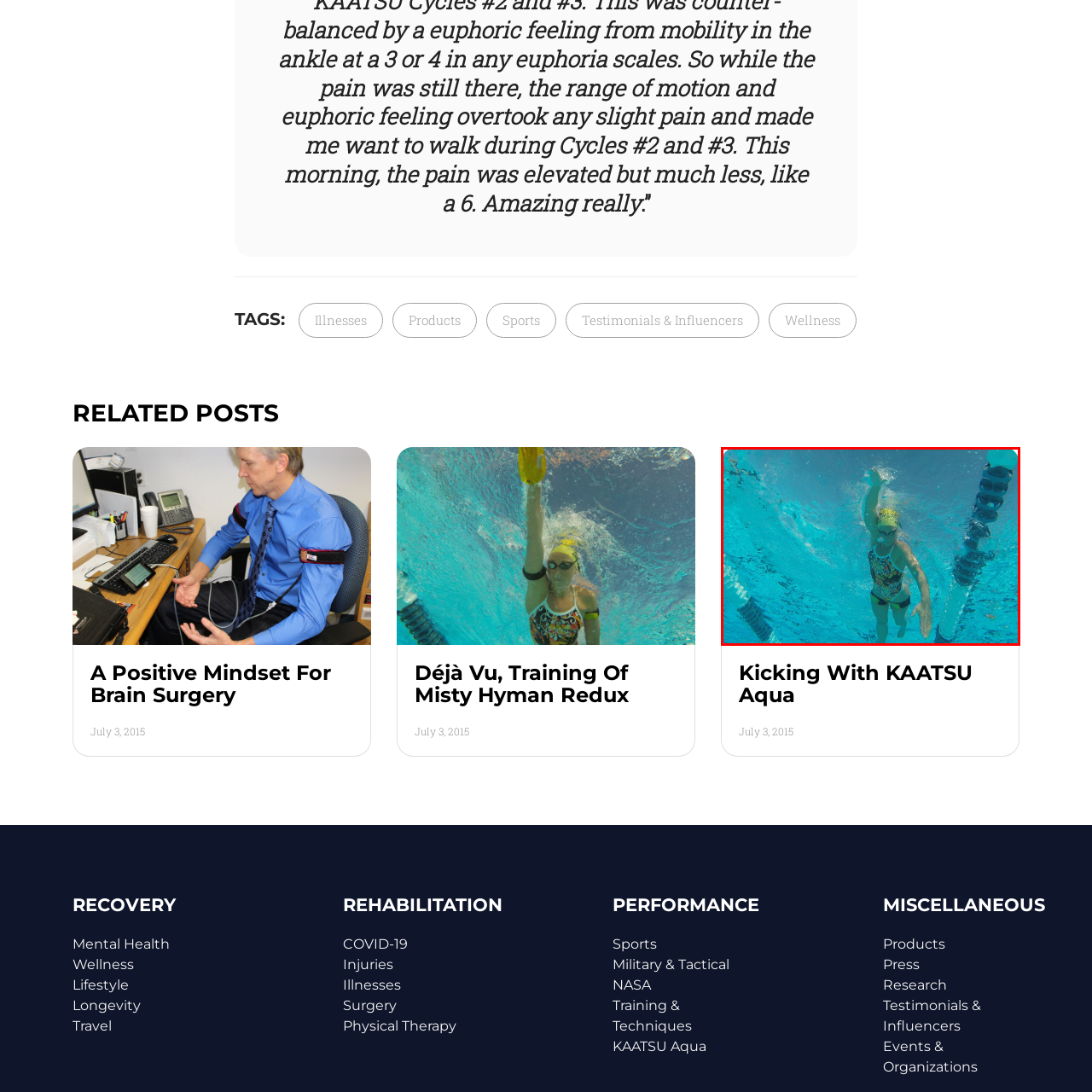What is the purpose of the post 'Kicking with KAATSU Aqua'?
Review the image area surrounded by the red bounding box and give a detailed answer to the question.

The caption associates the image with the post 'Kicking with KAATSU Aqua', which suggests that the post is focused on showcasing the importance of water-based training methods in competitive swimming, as embodied by the swimmer in the image.